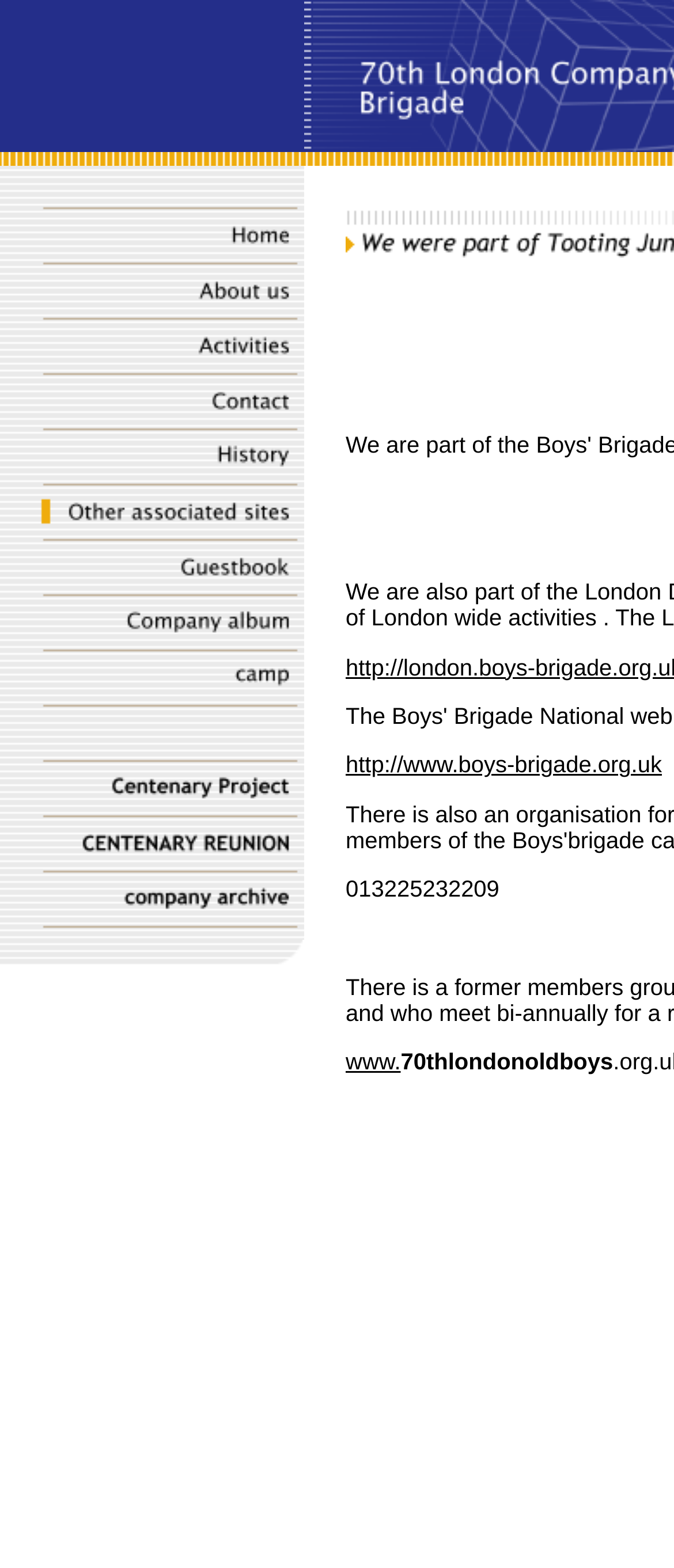Answer the question with a brief word or phrase:
How many table cells are in the first row of the table?

1